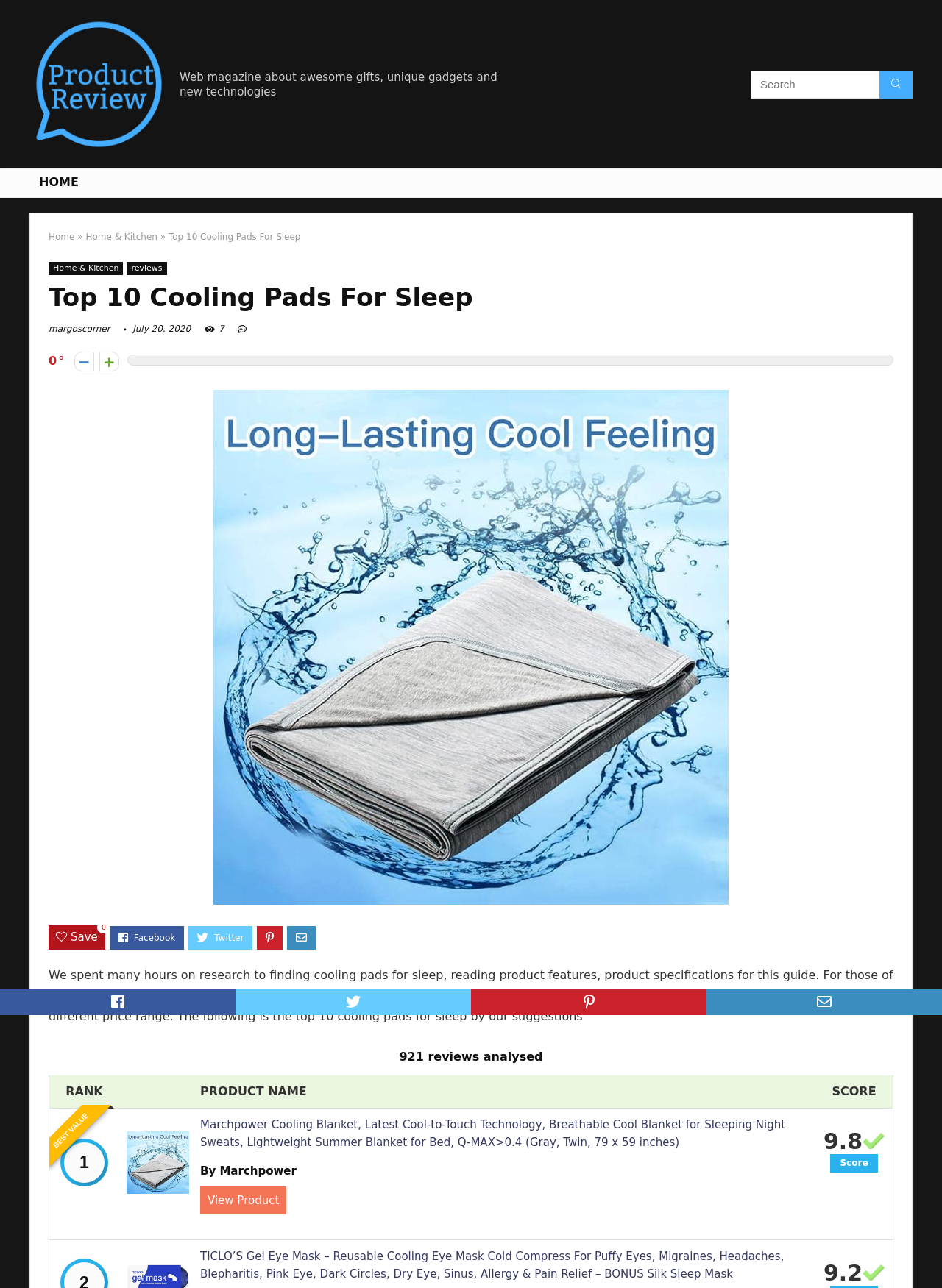Provide a brief response using a word or short phrase to this question:
How many products are listed in the table?

10